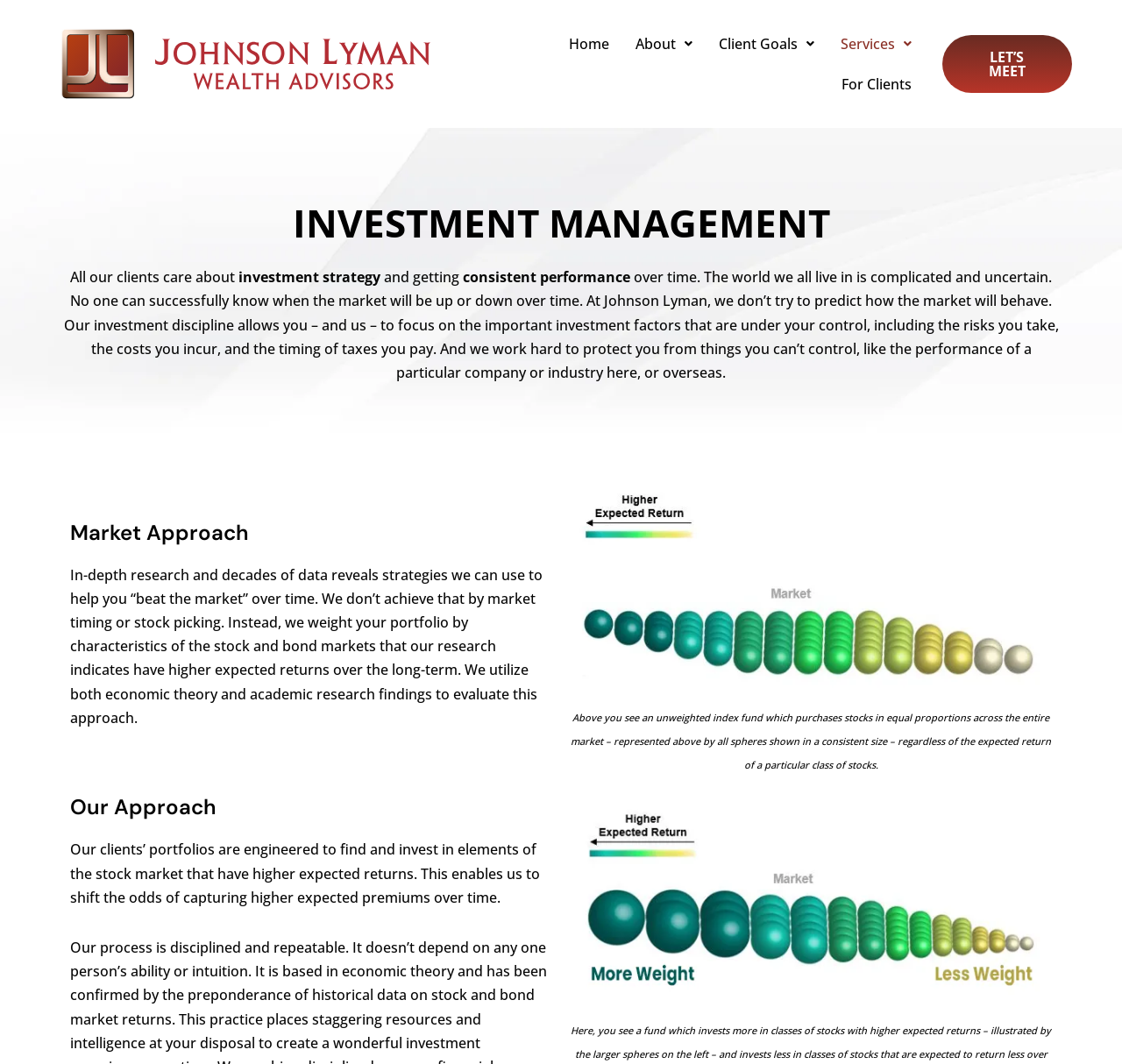Please provide a brief answer to the question using only one word or phrase: 
How does Johnson Lyman Wealth Advisors approach market performance?

Focus on factors under control